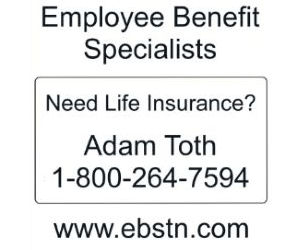Please provide a detailed answer to the question below by examining the image:
What is the contact number for inquiries?

The contact number for potential inquiries is provided in the caption as '1-800-264-7594', which is displayed alongside the representative's name.